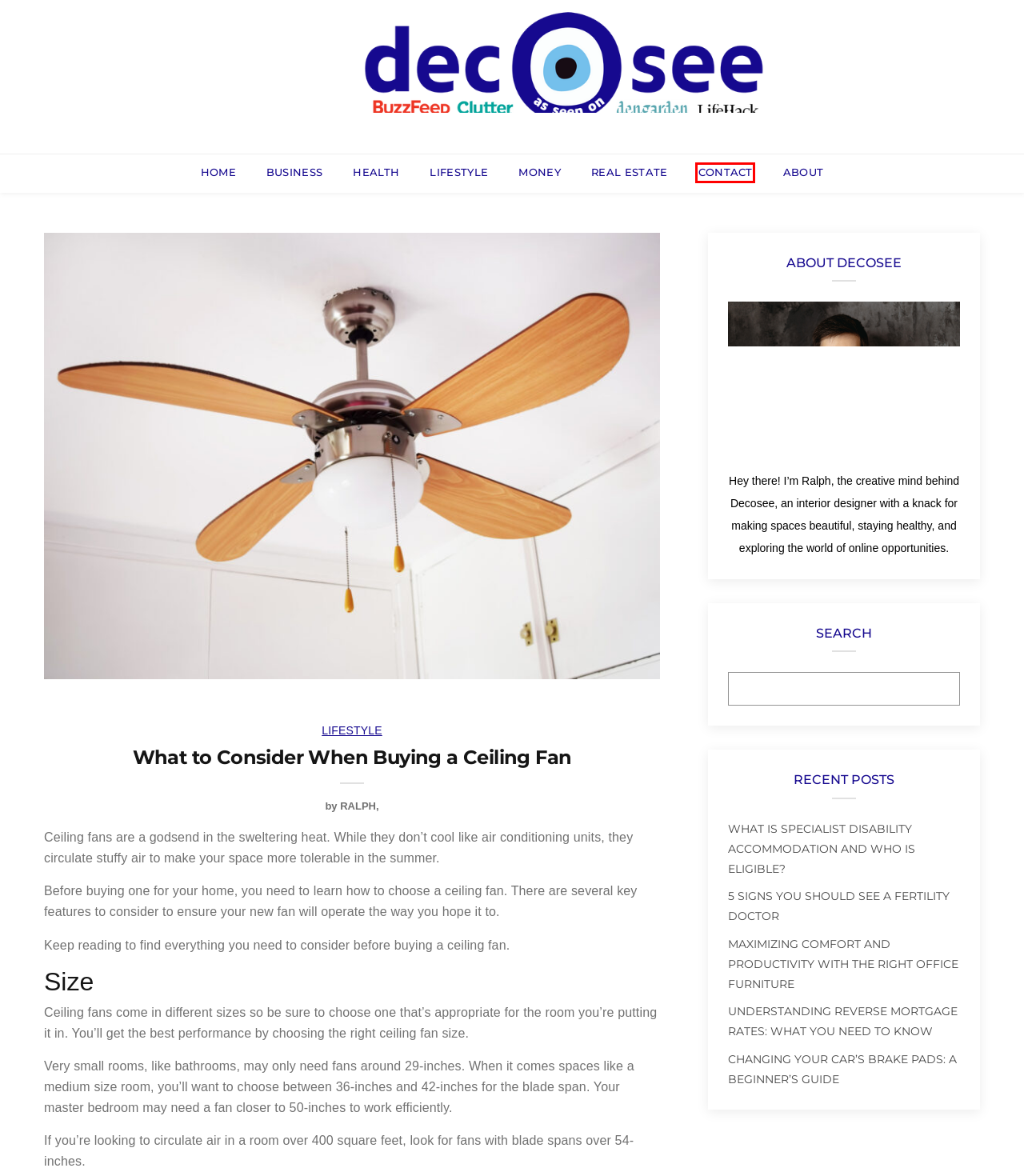You have a screenshot of a webpage with a red bounding box around an element. Identify the webpage description that best fits the new page that appears after clicking the selected element in the red bounding box. Here are the candidates:
A. Contact Me - decOsee
B. 5 Signs You Should See a Fertility Doctor - decOsee
C. Understanding Reverse Mortgage Rates: What You Need to Know - decOsee
D. Ralph, Author at decOsee
E. What is Specialist Disability Accommodation and Who is Eligible? - decOsee
F. decOsee - Decorate your life and see it improve
G. Health Archives - decOsee
H. Changing Your Car's Brake Pads: A Beginner's Guide - decOsee

A